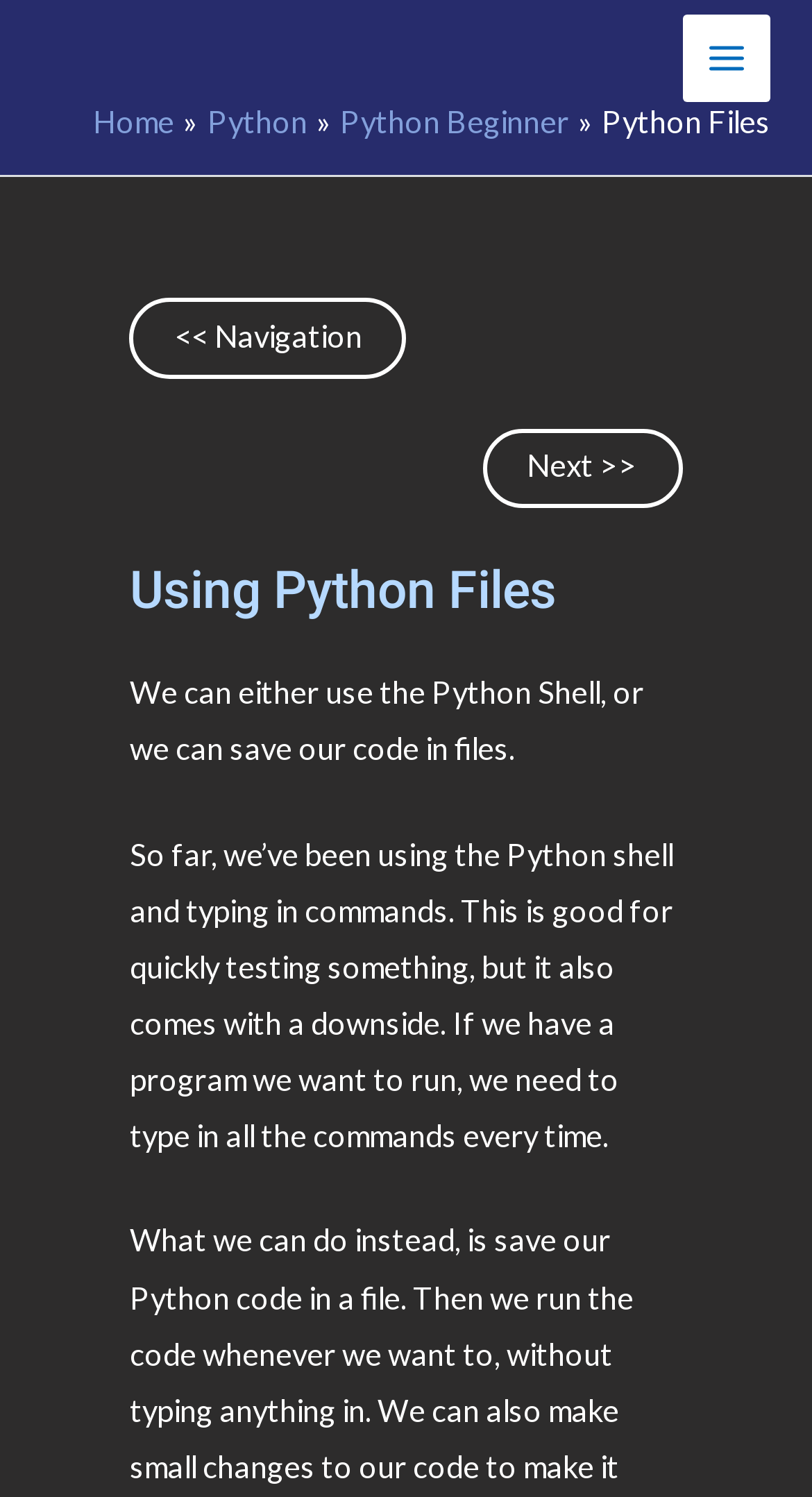What is the downside of using the Python shell?
Look at the screenshot and respond with a single word or phrase.

Need to type commands every time